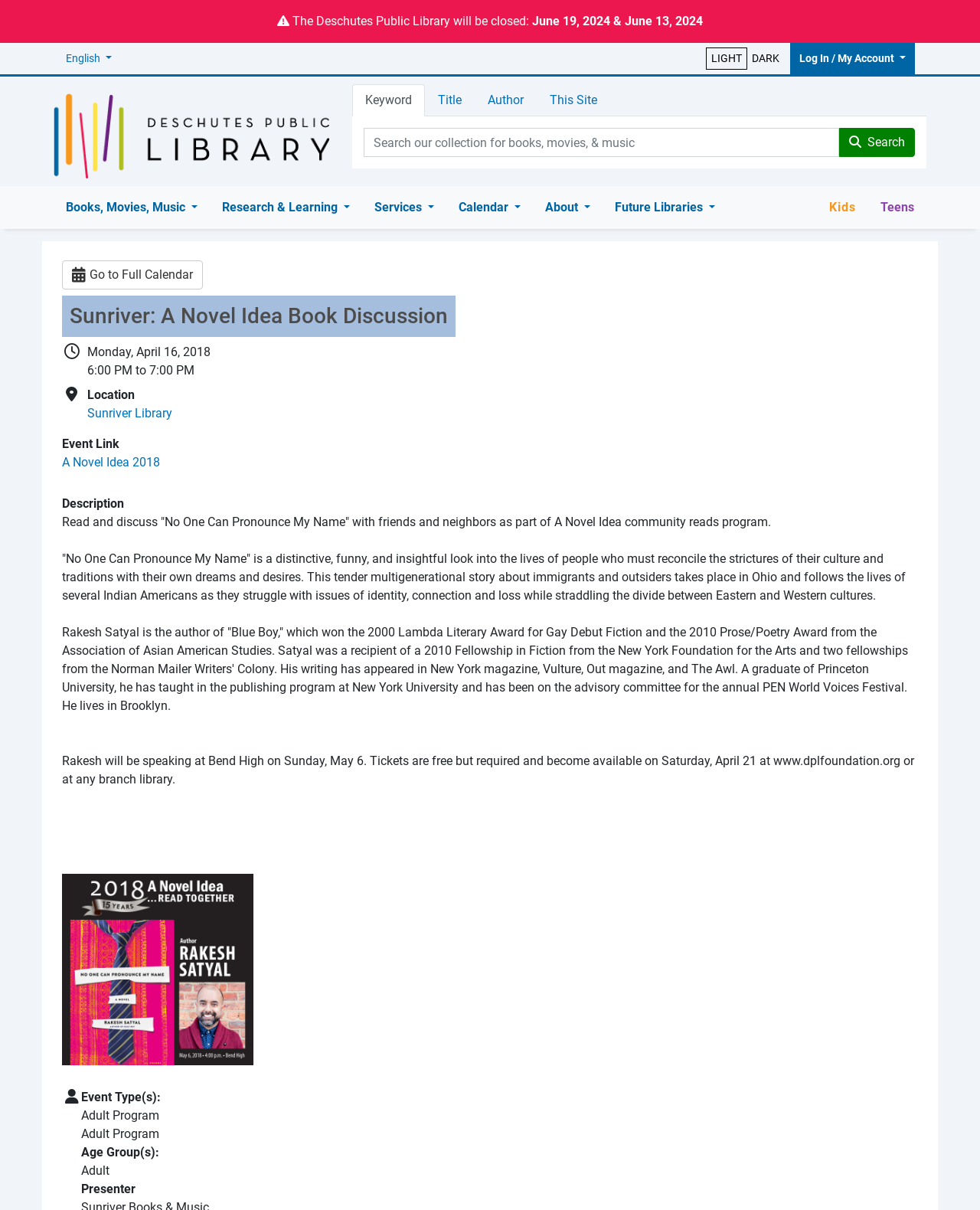Based on the element description: "Research & Learning", identify the UI element and provide its bounding box coordinates. Use four float numbers between 0 and 1, [left, top, right, bottom].

[0.214, 0.154, 0.37, 0.189]